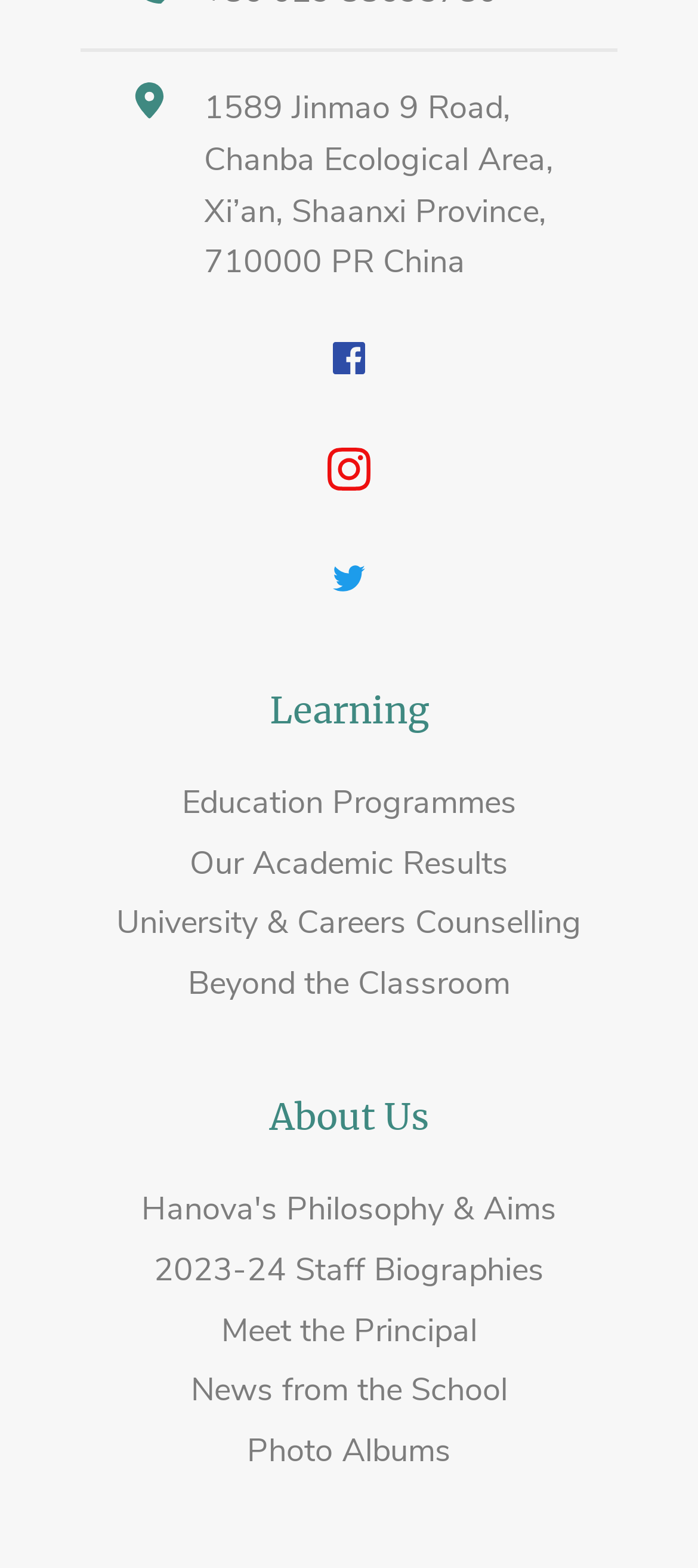What is the address of the school?
Provide a fully detailed and comprehensive answer to the question.

The address of the school is mentioned in the StaticText element with the text '1589 Jinmao 9 Road, Chanba Ecological Area, Xi’an, Shaanxi Province, 710000 PR China'.